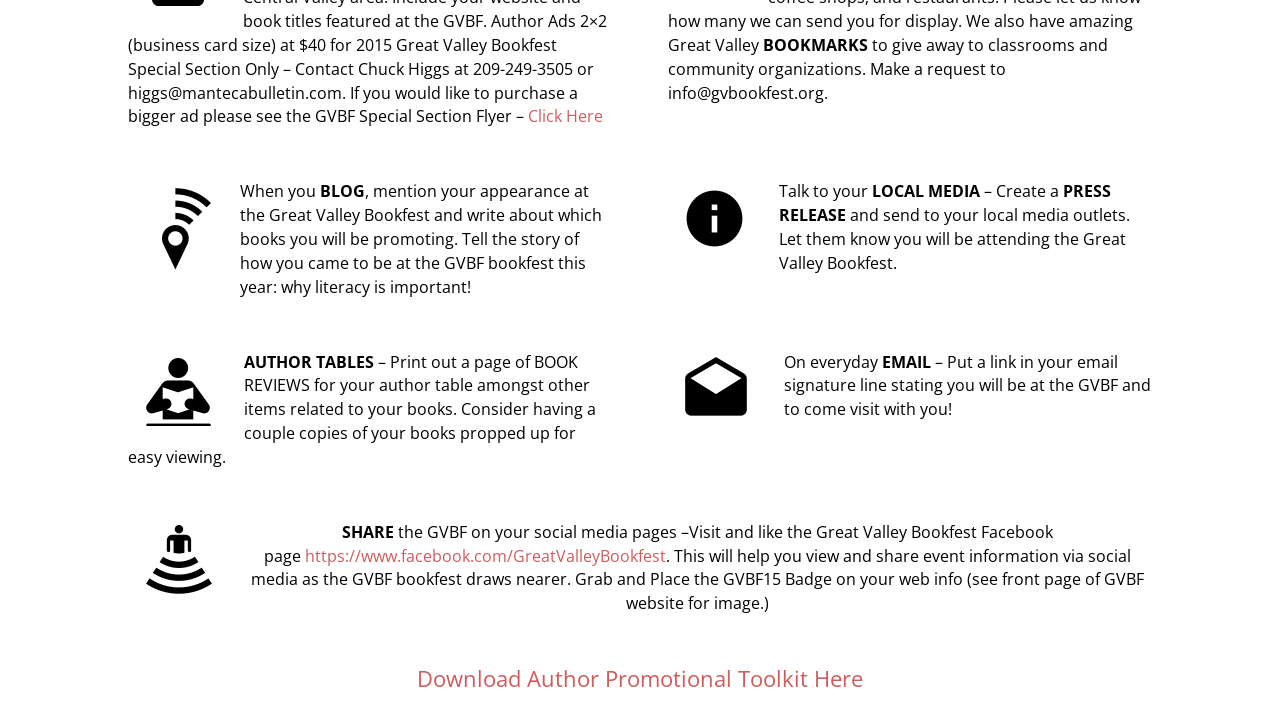Please examine the image and provide a detailed answer to the question: How can authors share the Great Valley Bookfest on social media?

According to the webpage, authors can share the Great Valley Bookfest on social media by visiting and liking the event's Facebook page, which will allow them to view and share event information as the bookfest approaches.